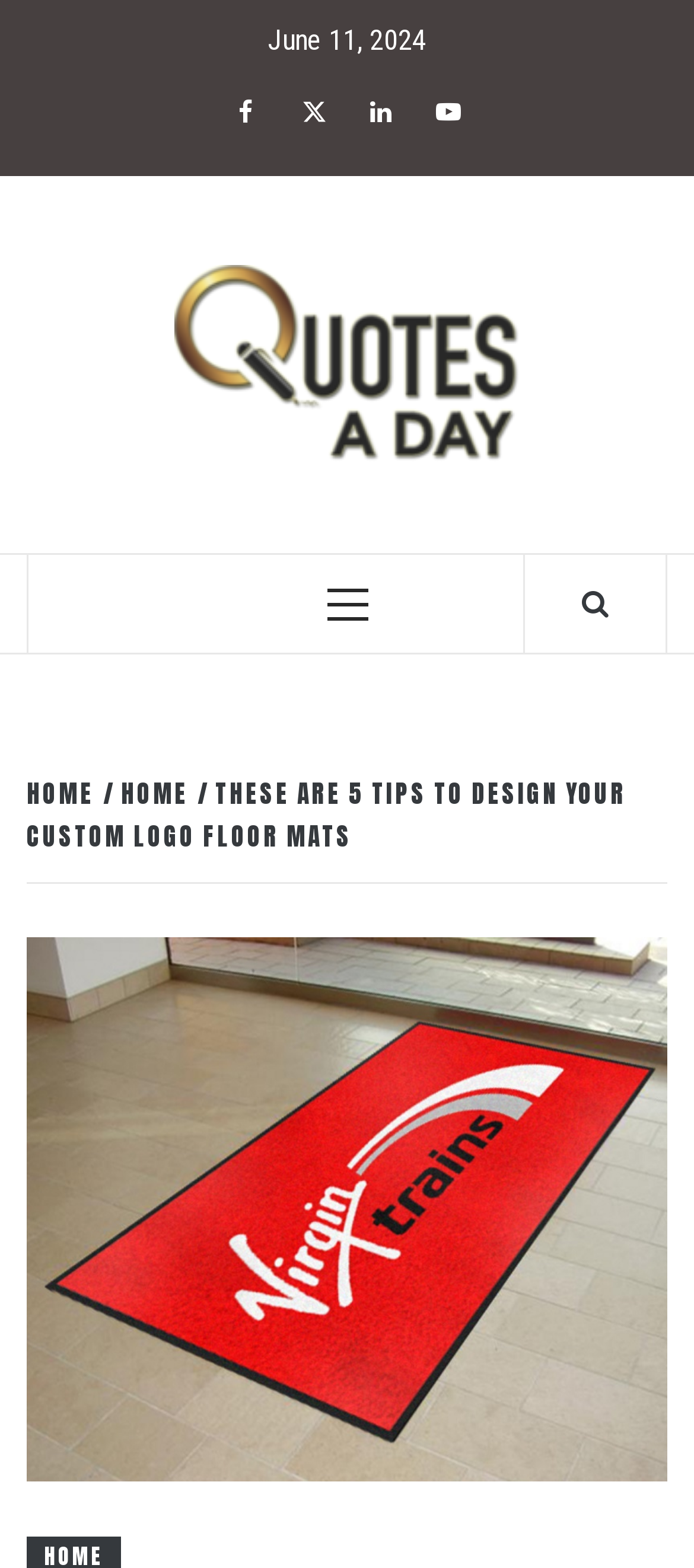Give the bounding box coordinates for the element described by: "Home".

[0.149, 0.495, 0.285, 0.518]